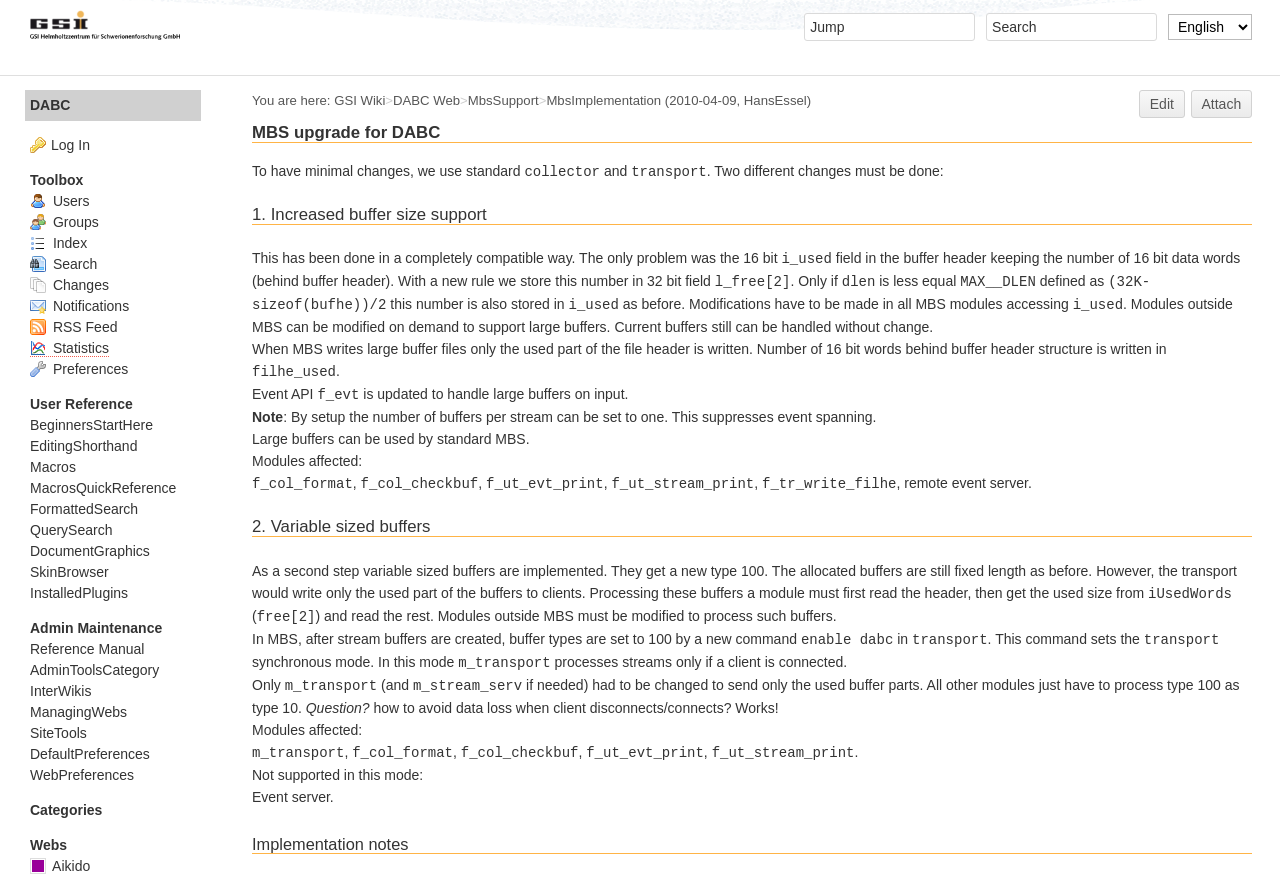What modules are affected by the MBS upgrade?
Please answer the question as detailed as possible based on the image.

Several modules are affected by the MBS upgrade, including f_col_format, f_col_checkbuf, f_ut_evt_print, f_ut_stream_print, and f_tr_write_filhe, as mentioned in the sections '1. Increased buffer size support' and '2. Variable sized buffers'.